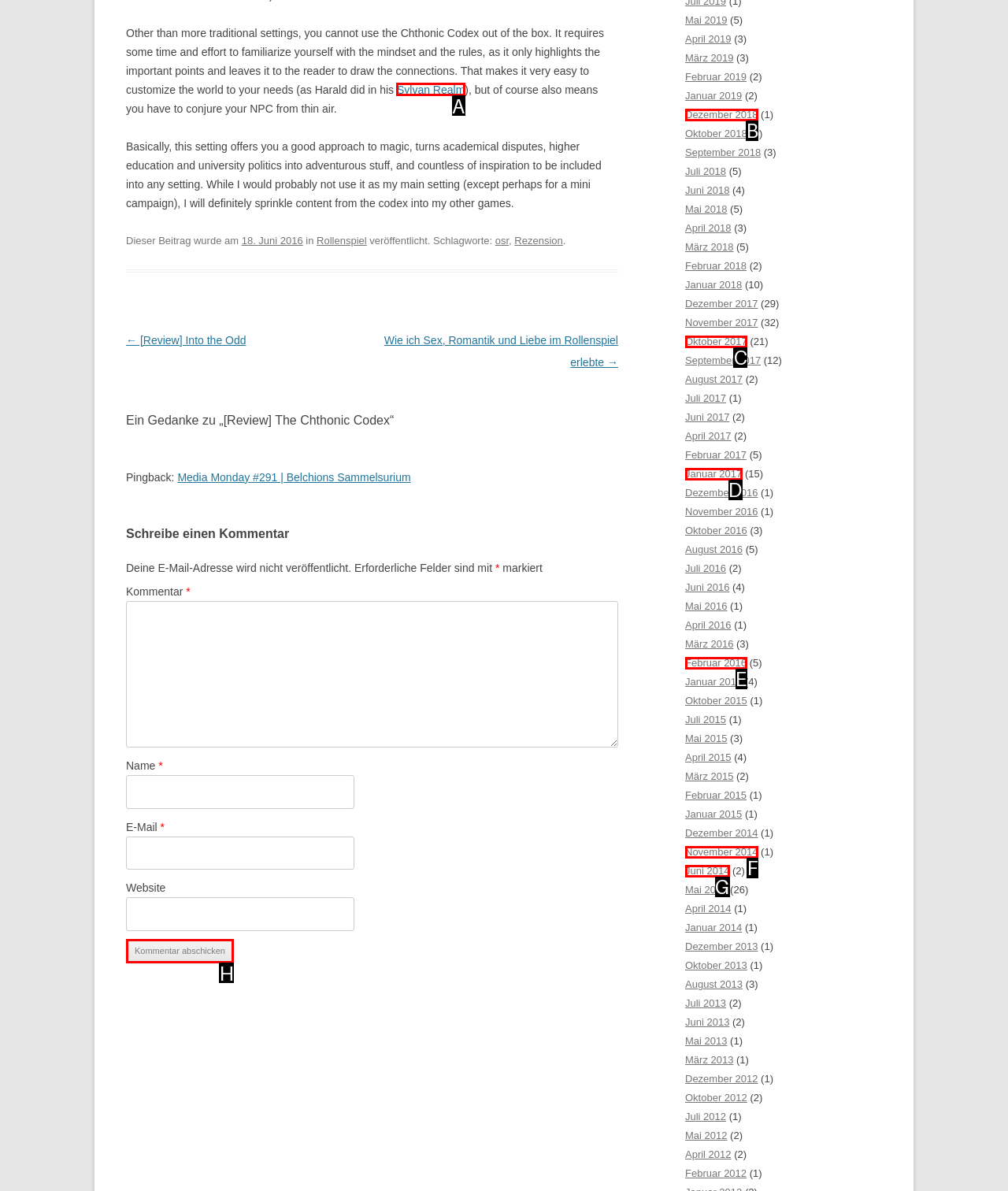Identify the letter of the UI element that fits the description: name="submit" value="Kommentar abschicken"
Respond with the letter of the option directly.

H